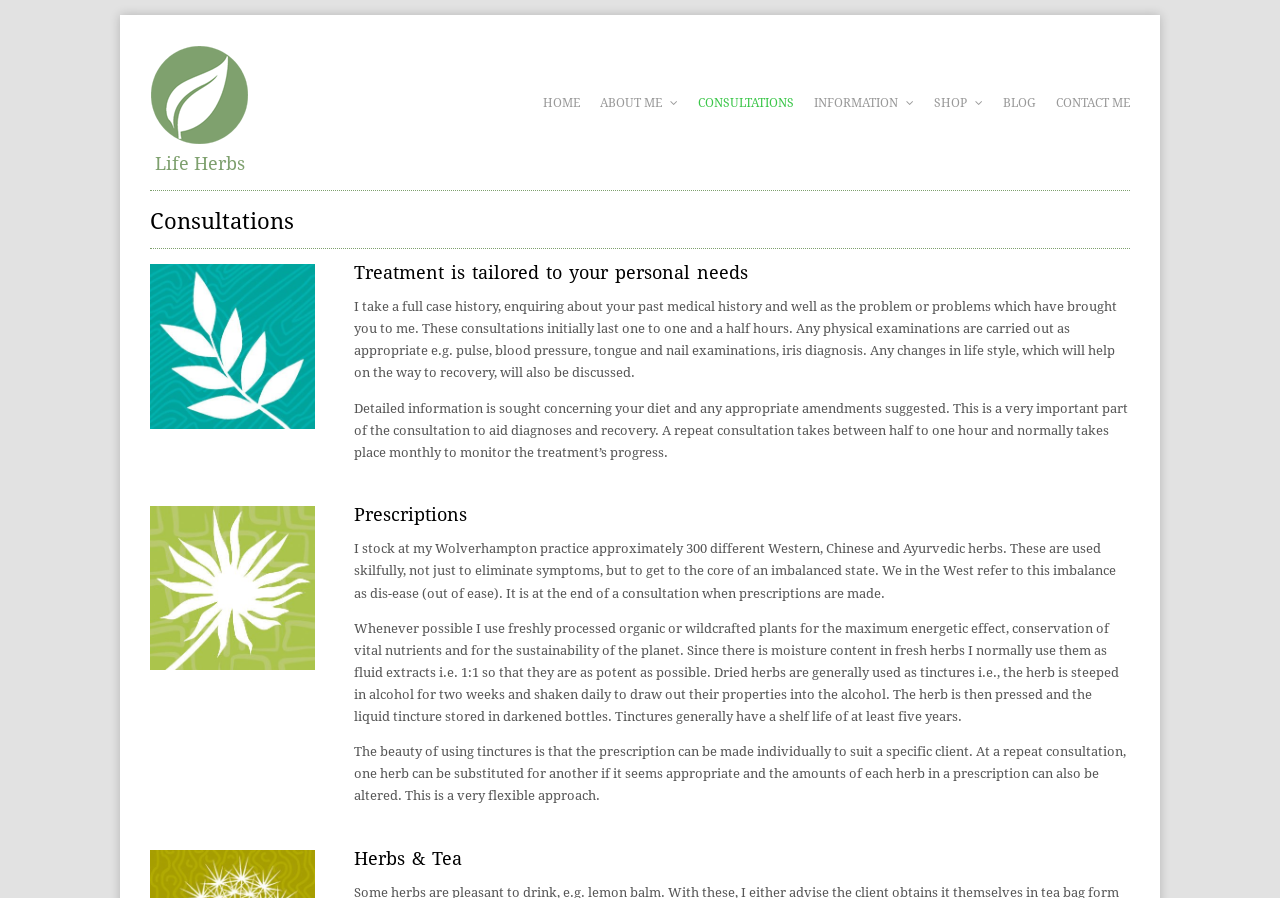Refer to the screenshot and give an in-depth answer to this question: What is the main topic of the consultation?

Based on the webpage content, the main topic of the consultation is Medical Herbalism, as the webpage describes the process of consultation, prescription, and treatment using herbs and herbal remedies.